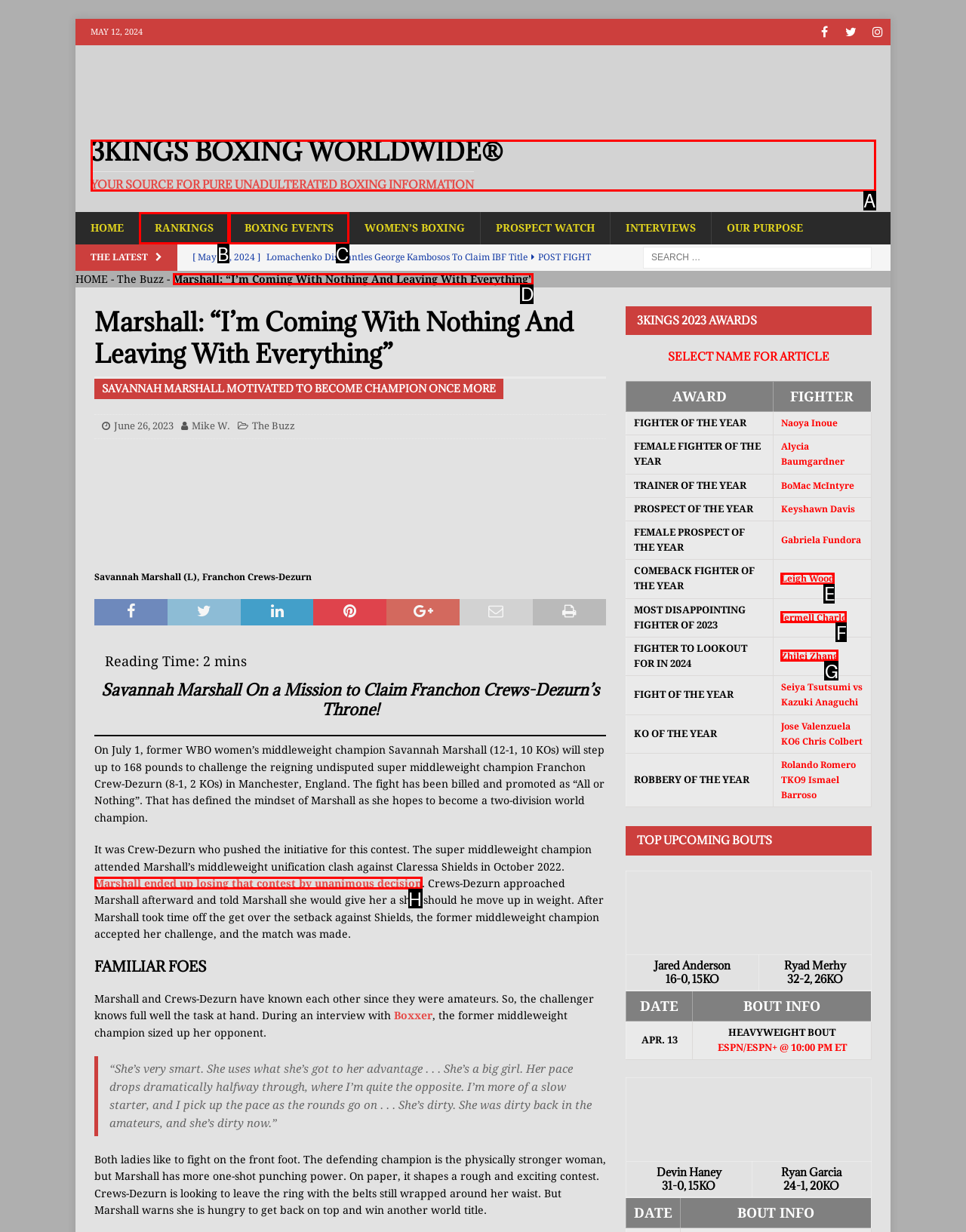For the task "Read the article about Savannah Marshall", which option's letter should you click? Answer with the letter only.

D